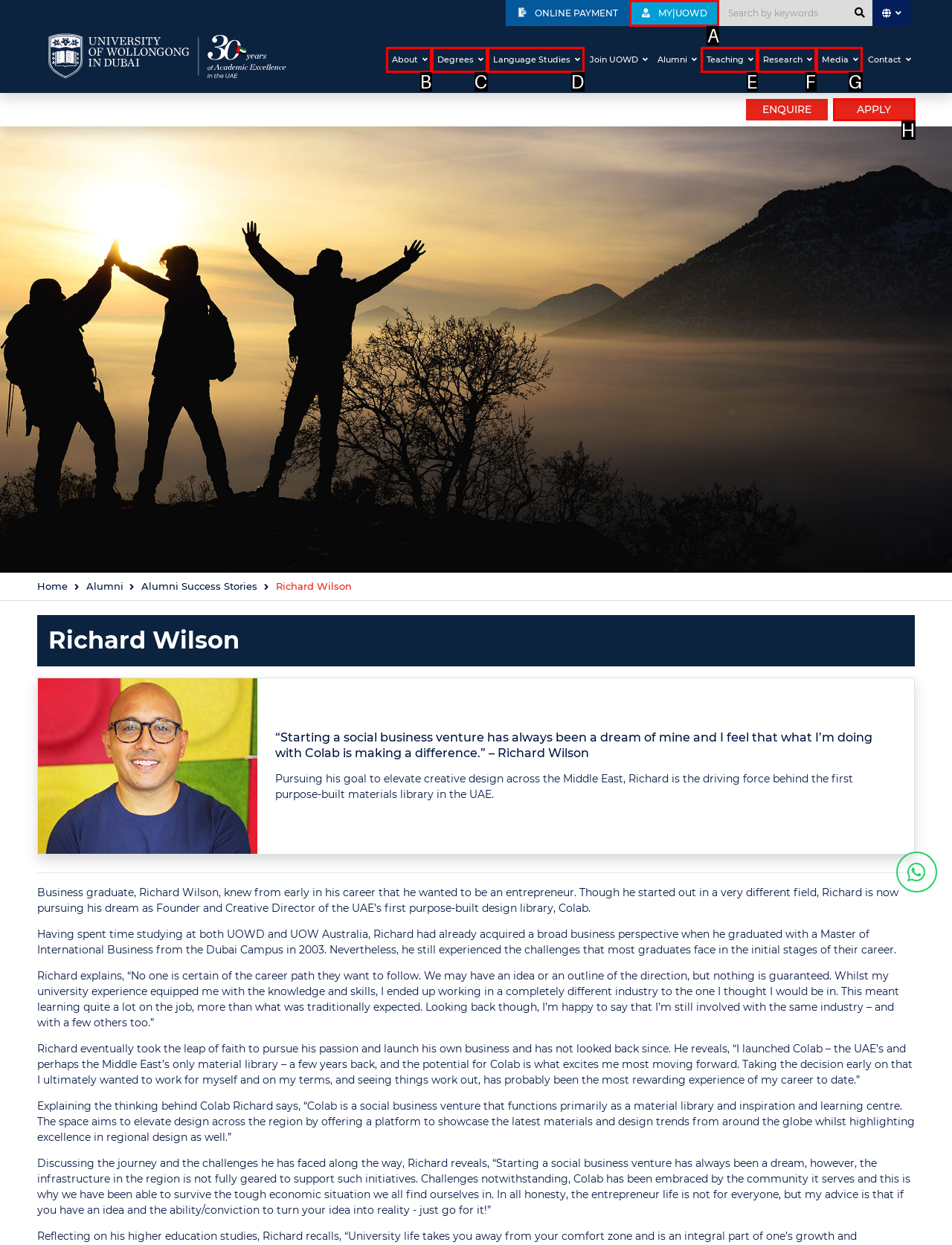Which HTML element should be clicked to perform the following task: Apply to the university
Reply with the letter of the appropriate option.

H